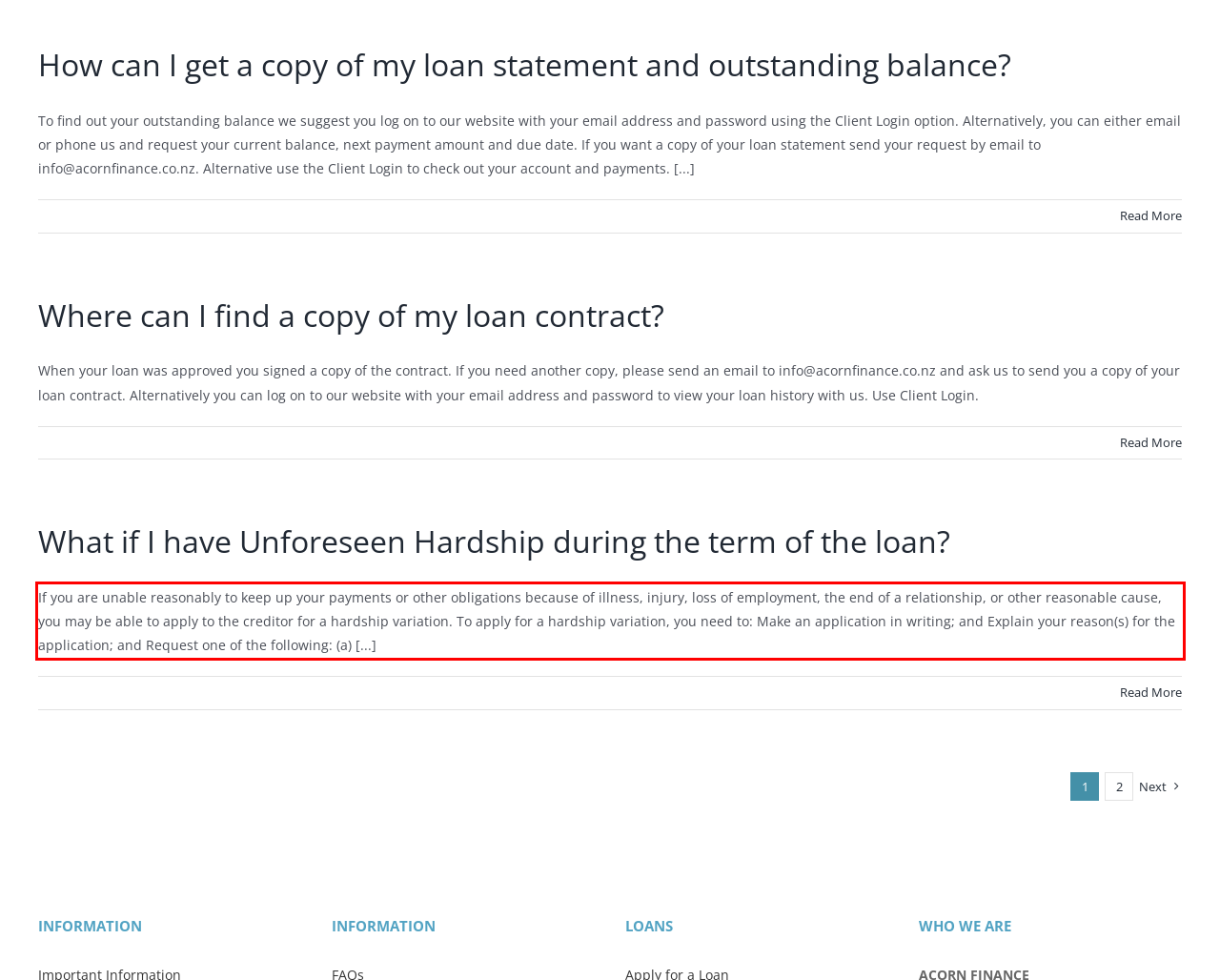Examine the webpage screenshot and use OCR to obtain the text inside the red bounding box.

If you are unable reasonably to keep up your payments or other obligations because of illness, injury, loss of employment, the end of a relationship, or other reasonable cause, you may be able to apply to the creditor for a hardship variation. To apply for a hardship variation, you need to: Make an application in writing; and Explain your reason(s) for the application; and Request one of the following: (a) [...]